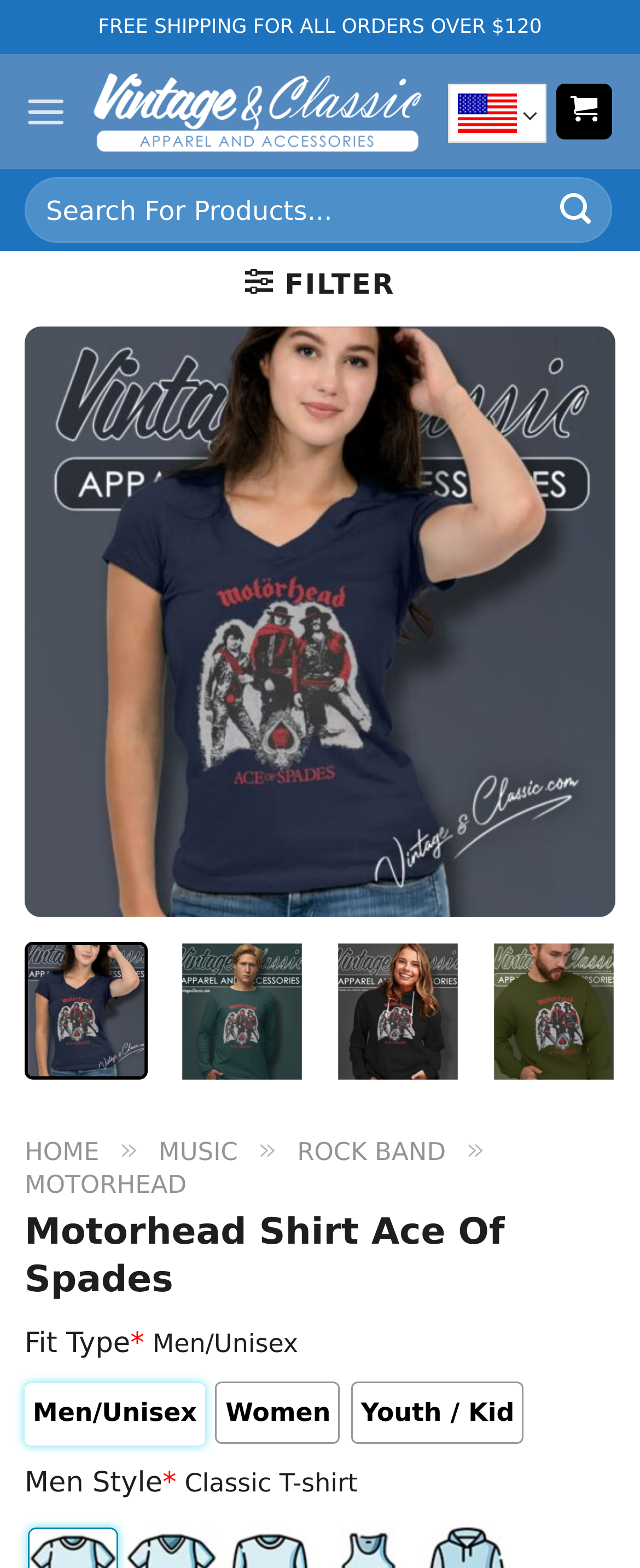What is the default style of the shirt?
Deliver a detailed and extensive answer to the question.

The webpage has a section for selecting shirt style, which includes radio buttons for Classic T-shirt, V-neck T-shirt, Long Sleeve, Tank Top, and Pullover Hoodie. The Classic T-shirt radio button is checked by default, indicating that it is the default style of the shirt.